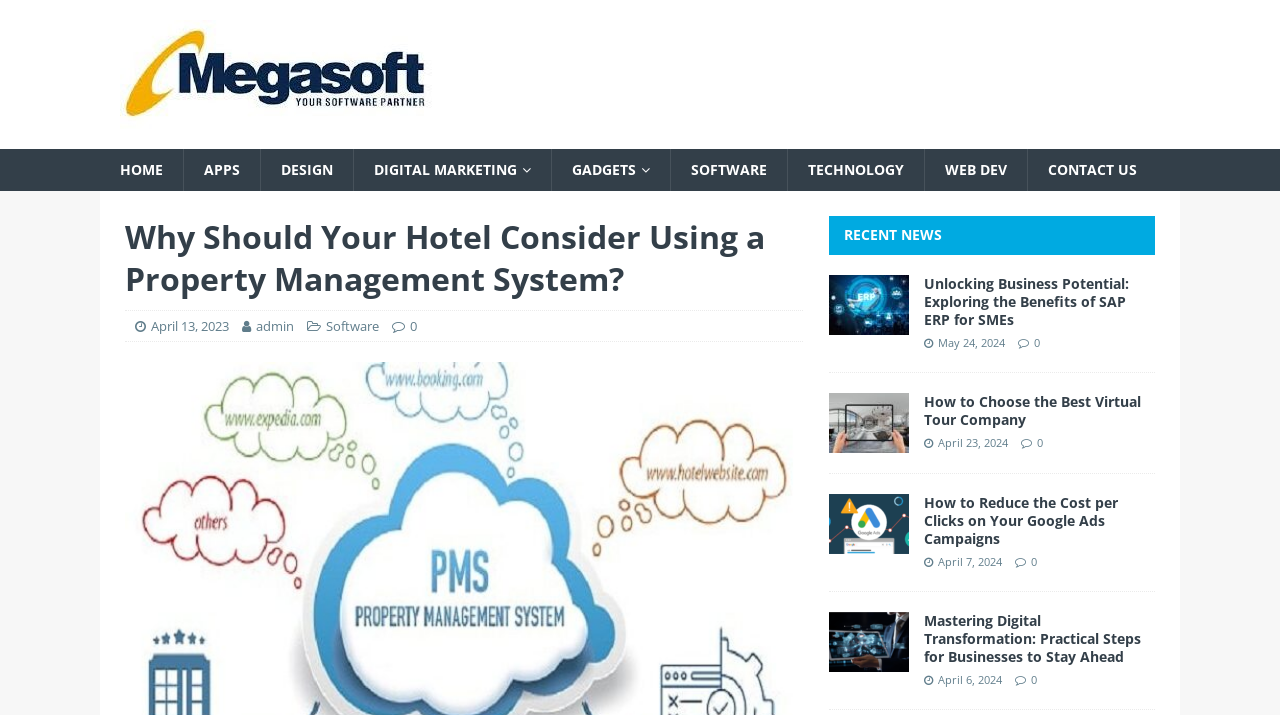Explain in detail what is displayed on the webpage.

This webpage appears to be a blog or news website, with a focus on technology and software-related topics. At the top, there is a navigation menu with links to various sections, including "HOME", "APPS", "DESIGN", "DIGITAL MARKETING", "GADGETS", "SOFTWARE", "TECHNOLOGY", "WEB DEV", and "CONTACT US". 

Below the navigation menu, there is a header section with a title "Why Should Your Hotel Consider Using a Property Management System?" and some metadata, including the date "April 13, 2023", the author "admin", and the category "Software". 

To the right of the header section, there is a section labeled "RECENT NEWS" with four news articles or blog posts. Each post has a title, a date, and a comment count. The posts are arranged vertically, with the most recent one at the top. The titles of the posts are "Unlocking Business Potential: Exploring the Benefits of SAP ERP for SMEs", "How to Choose the Best Virtual Tour Company", "How to Reduce the Cost per Clicks on Your Google Ads Campaigns", and "Mastering Digital Transformation: Practical Steps for Businesses to Stay Ahead". Each post has an accompanying image or icon.